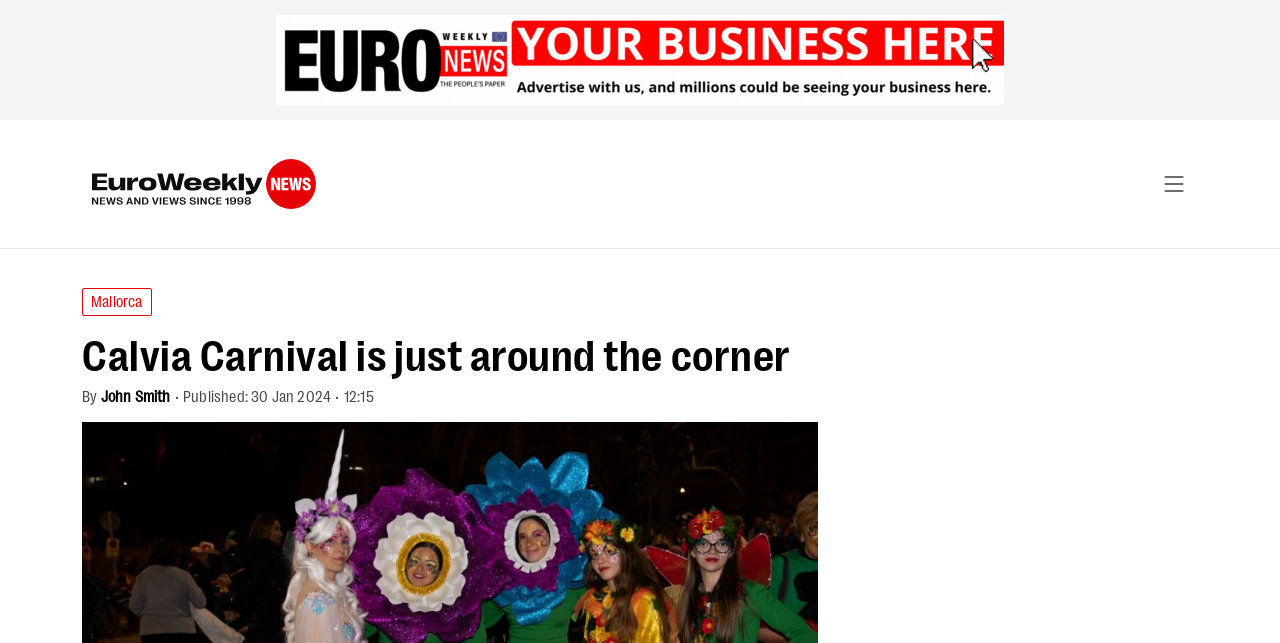Use a single word or phrase to answer the following:
What is the main topic of the article?

Calvia Carnival